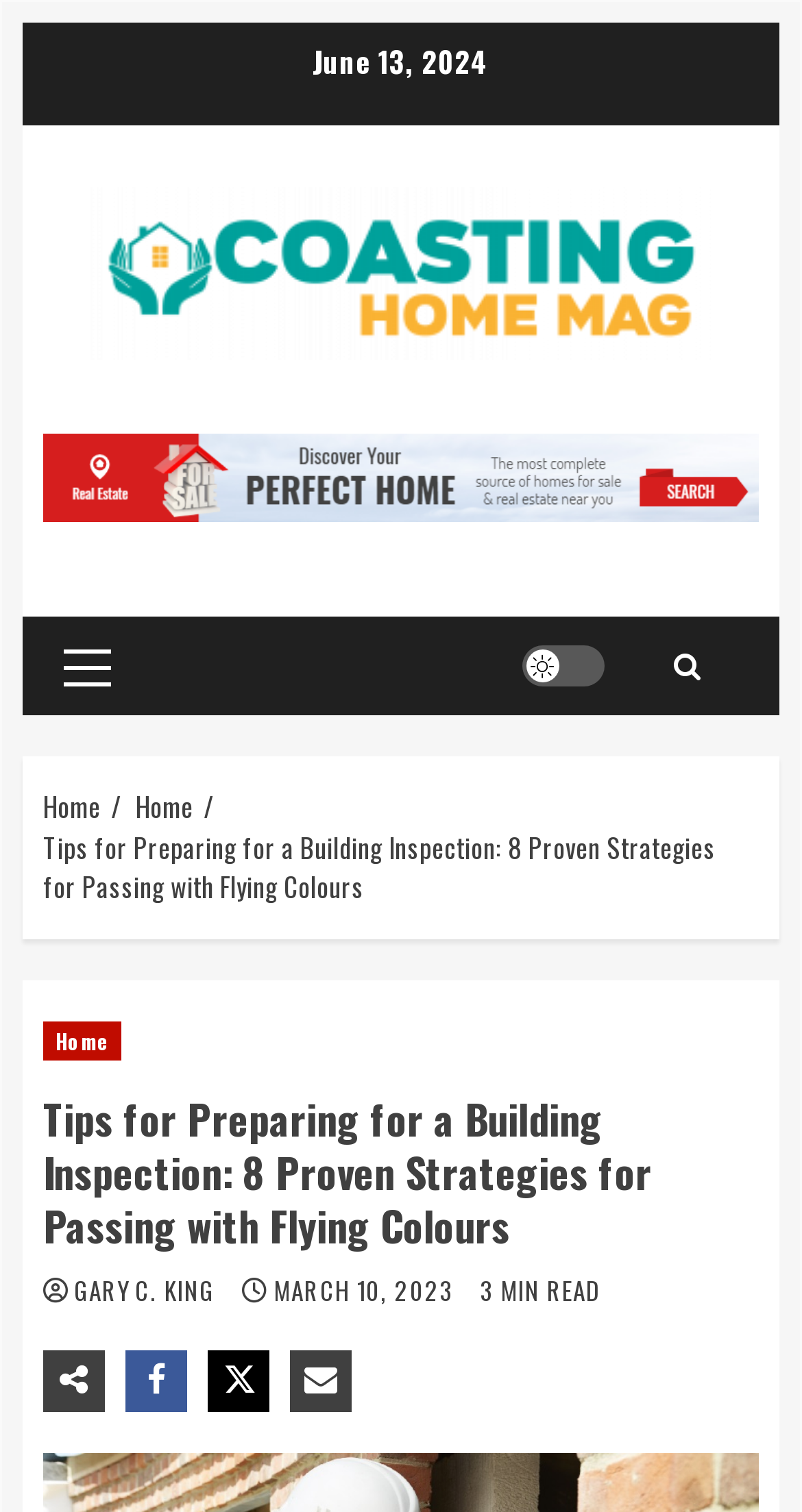Determine the bounding box of the UI element mentioned here: "Home". The coordinates must be in the format [left, top, right, bottom] with values ranging from 0 to 1.

[0.054, 0.675, 0.152, 0.701]